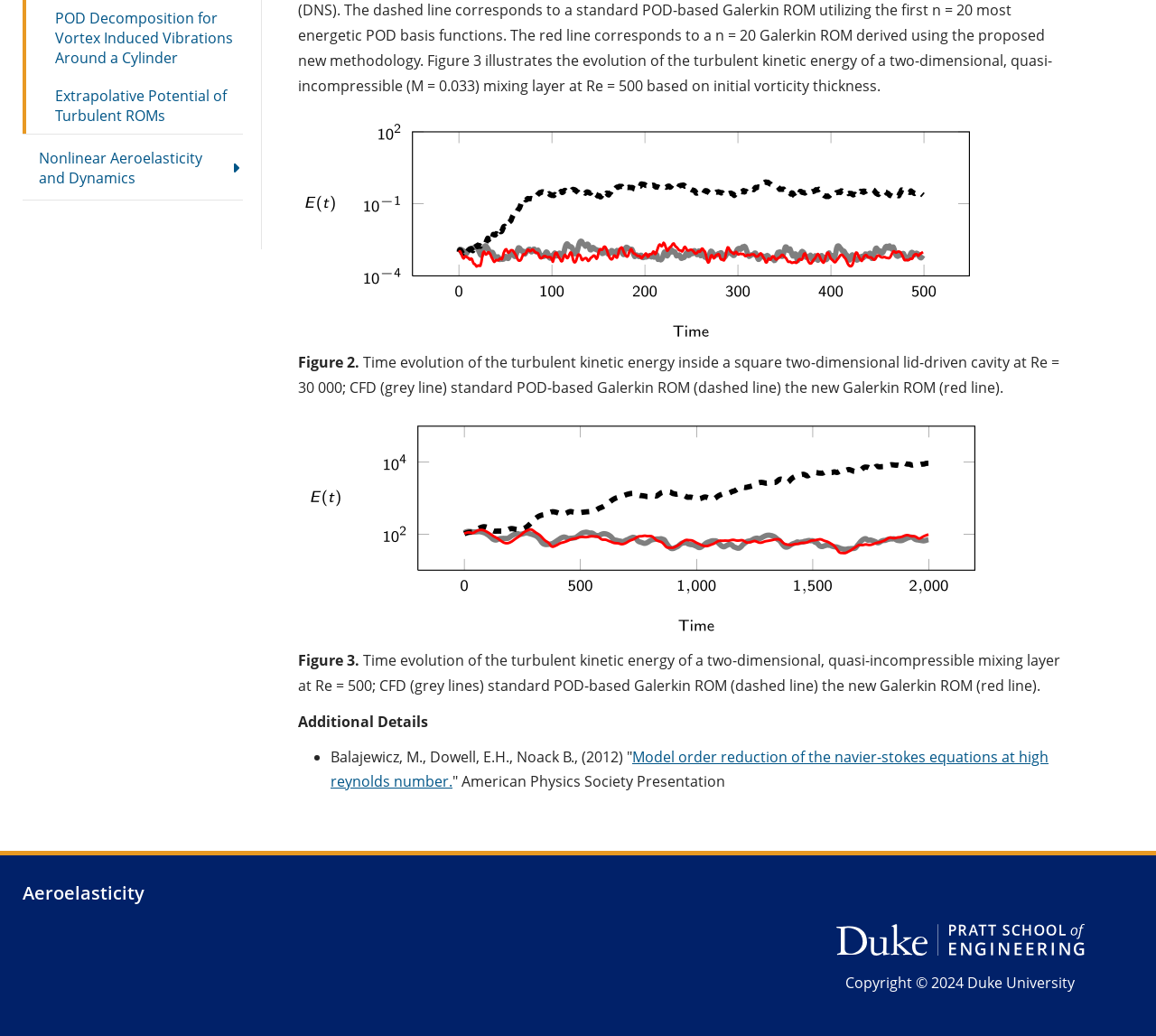Determine the bounding box coordinates for the UI element described. Format the coordinates as (top-left x, top-left y, bottom-right x, bottom-right y) and ensure all values are between 0 and 1. Element description: Wordpress Hosting

None